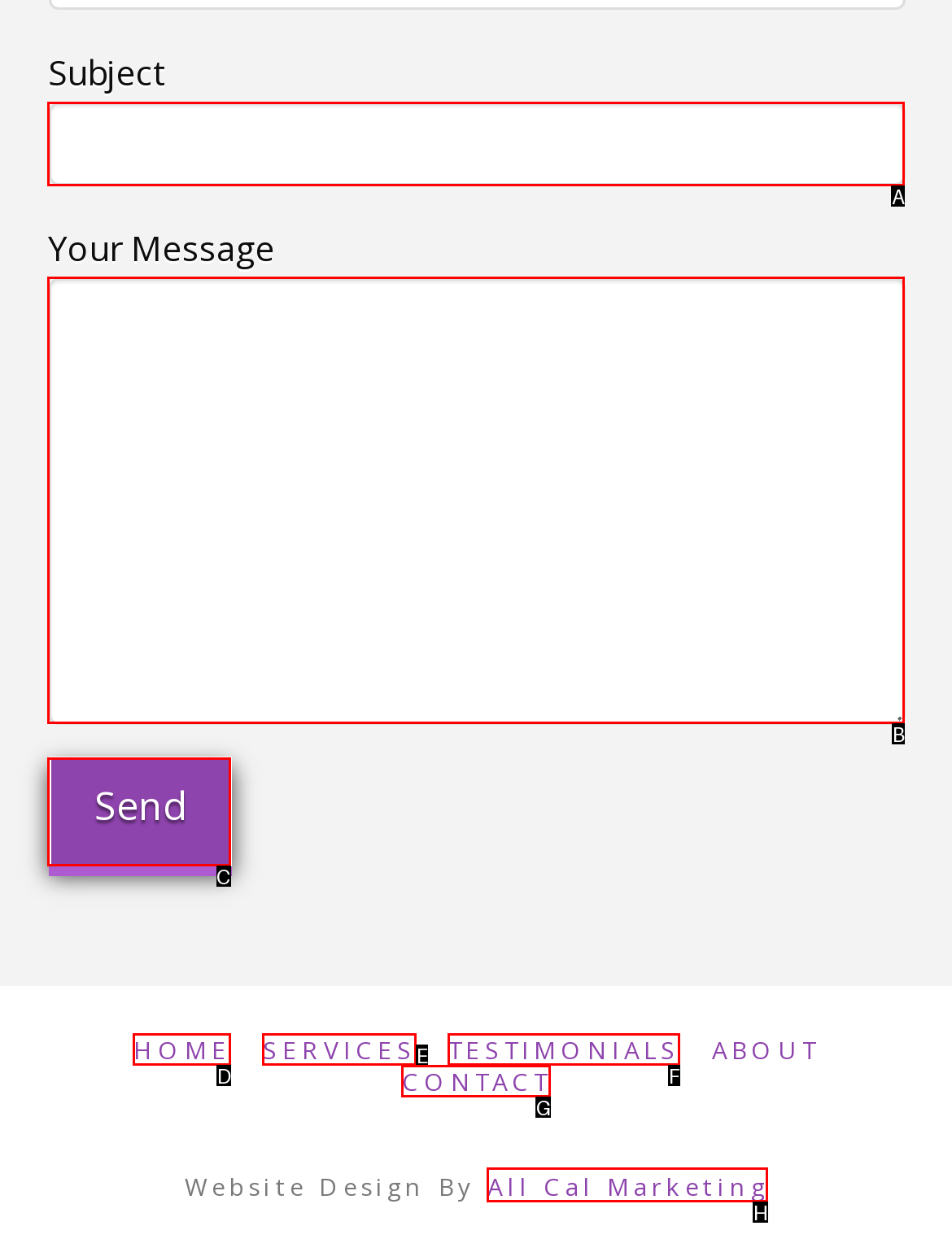Tell me which one HTML element I should click to complete the following task: Click send Answer with the option's letter from the given choices directly.

C